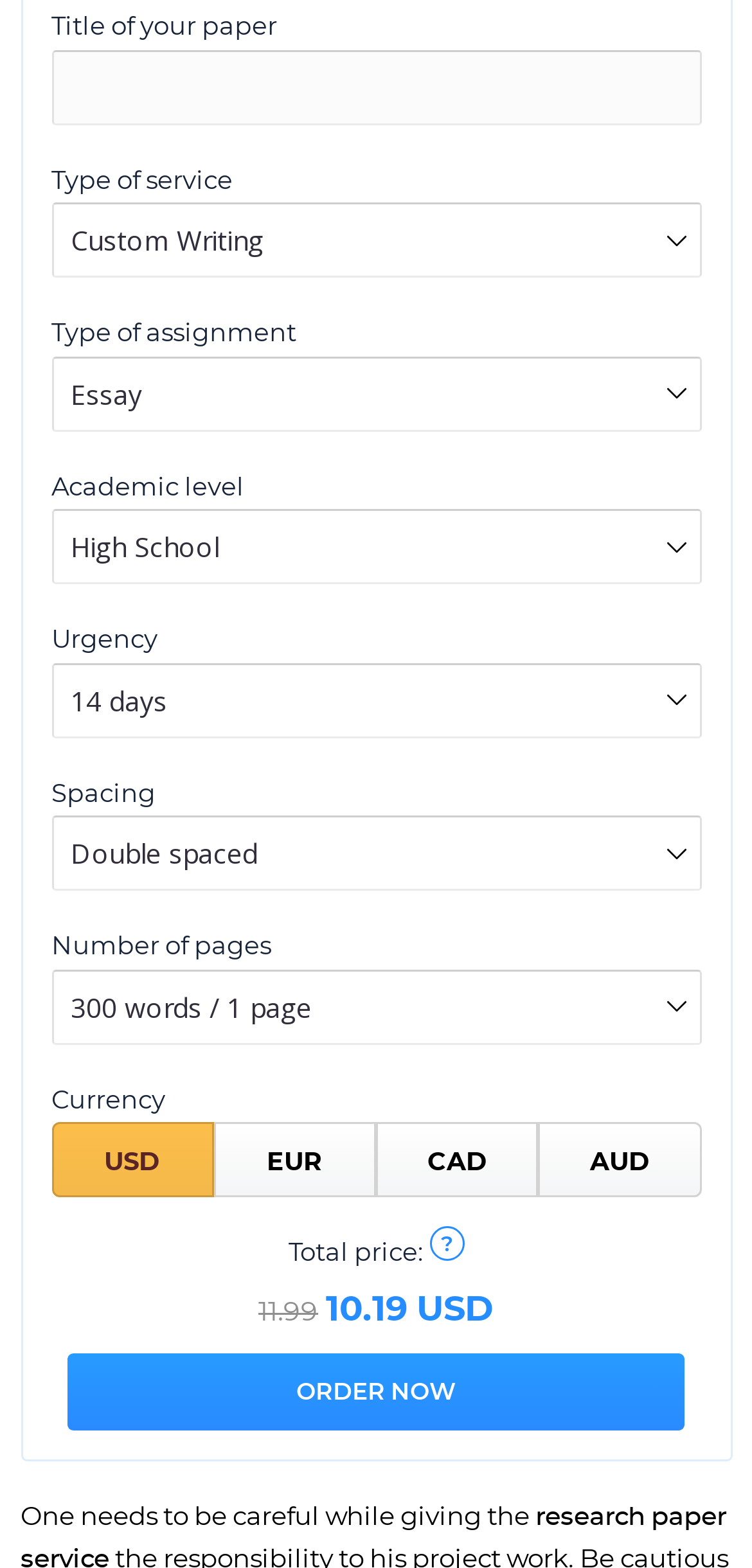What is the default spacing option?
Please provide a single word or phrase as your answer based on the image.

Double spaced